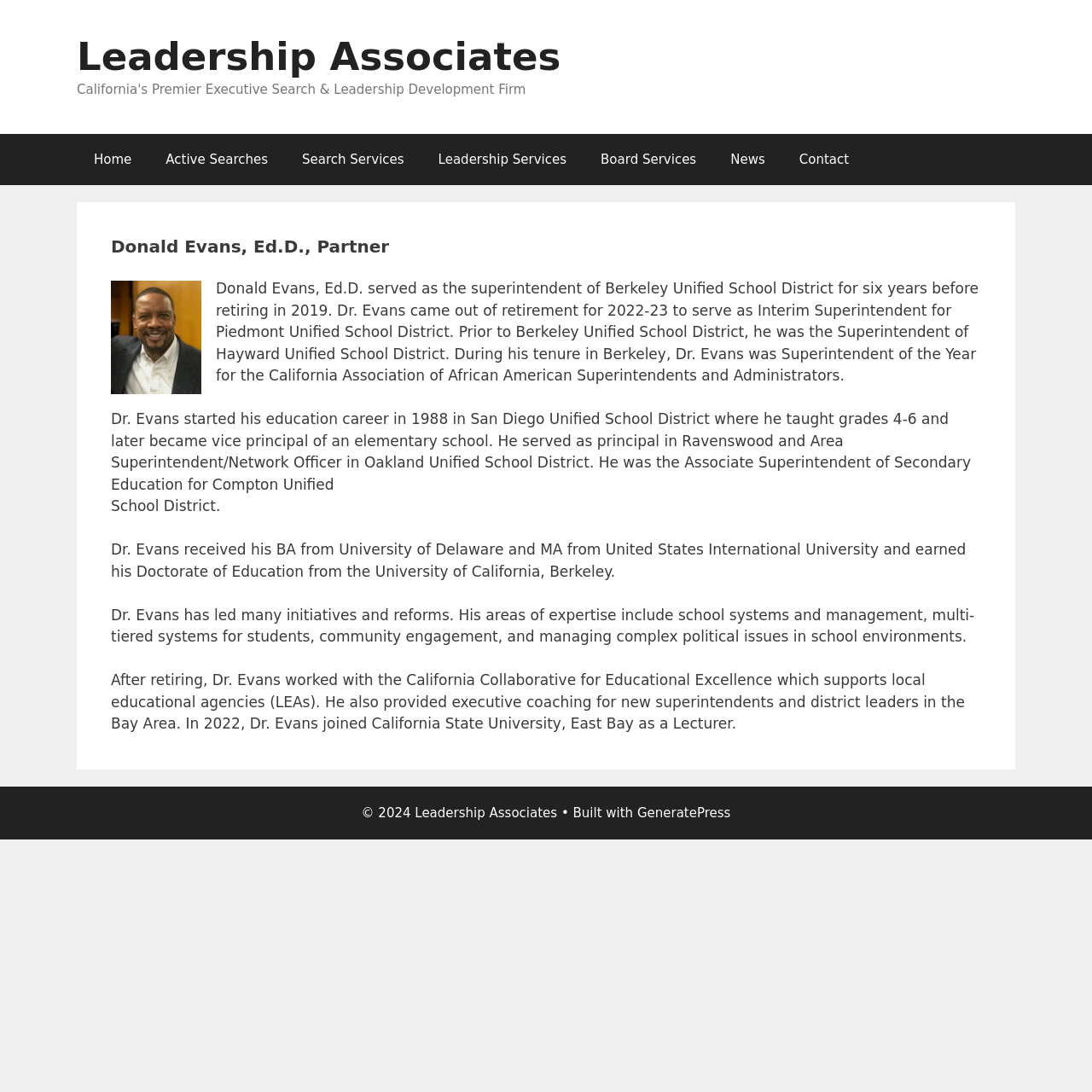What is the year of copyright mentioned at the bottom of the webpage?
Analyze the screenshot and provide a detailed answer to the question.

The webpage footer contains the copyright information '© 2024 Leadership Associates', indicating that the year of copyright is 2024.